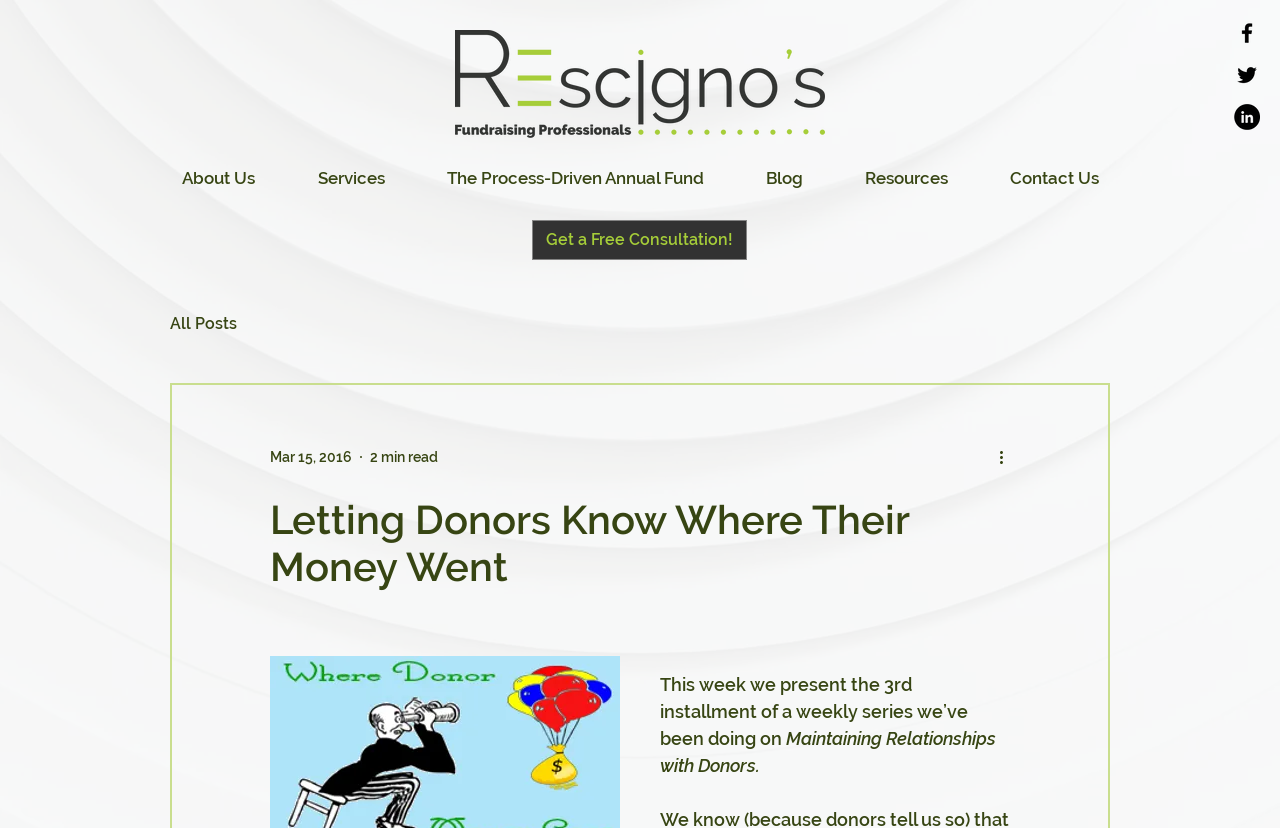Generate the title text from the webpage.

Letting Donors Know Where Their Money Went